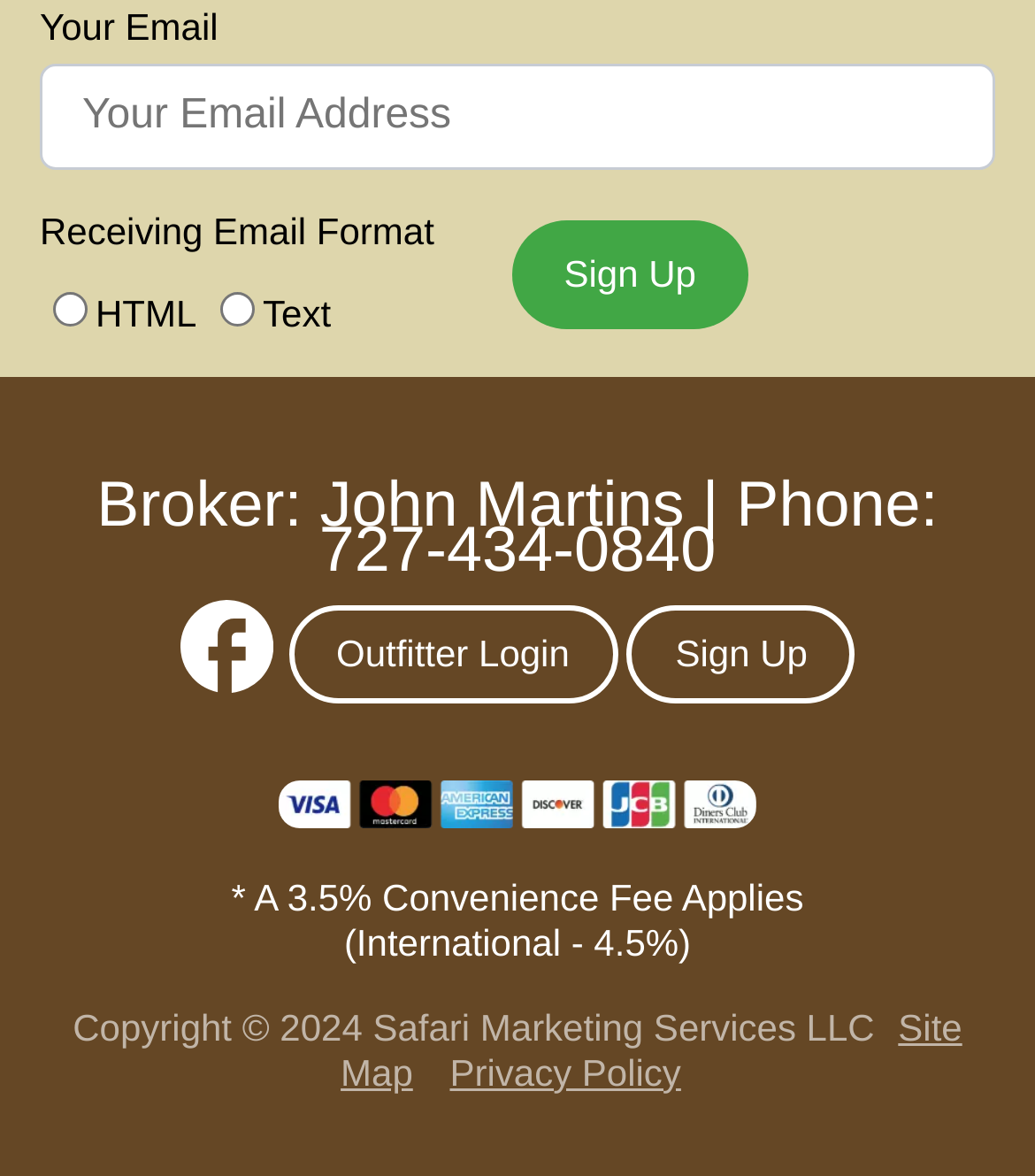Please indicate the bounding box coordinates of the element's region to be clicked to achieve the instruction: "Sign up". Provide the coordinates as four float numbers between 0 and 1, i.e., [left, top, right, bottom].

[0.606, 0.516, 0.826, 0.599]